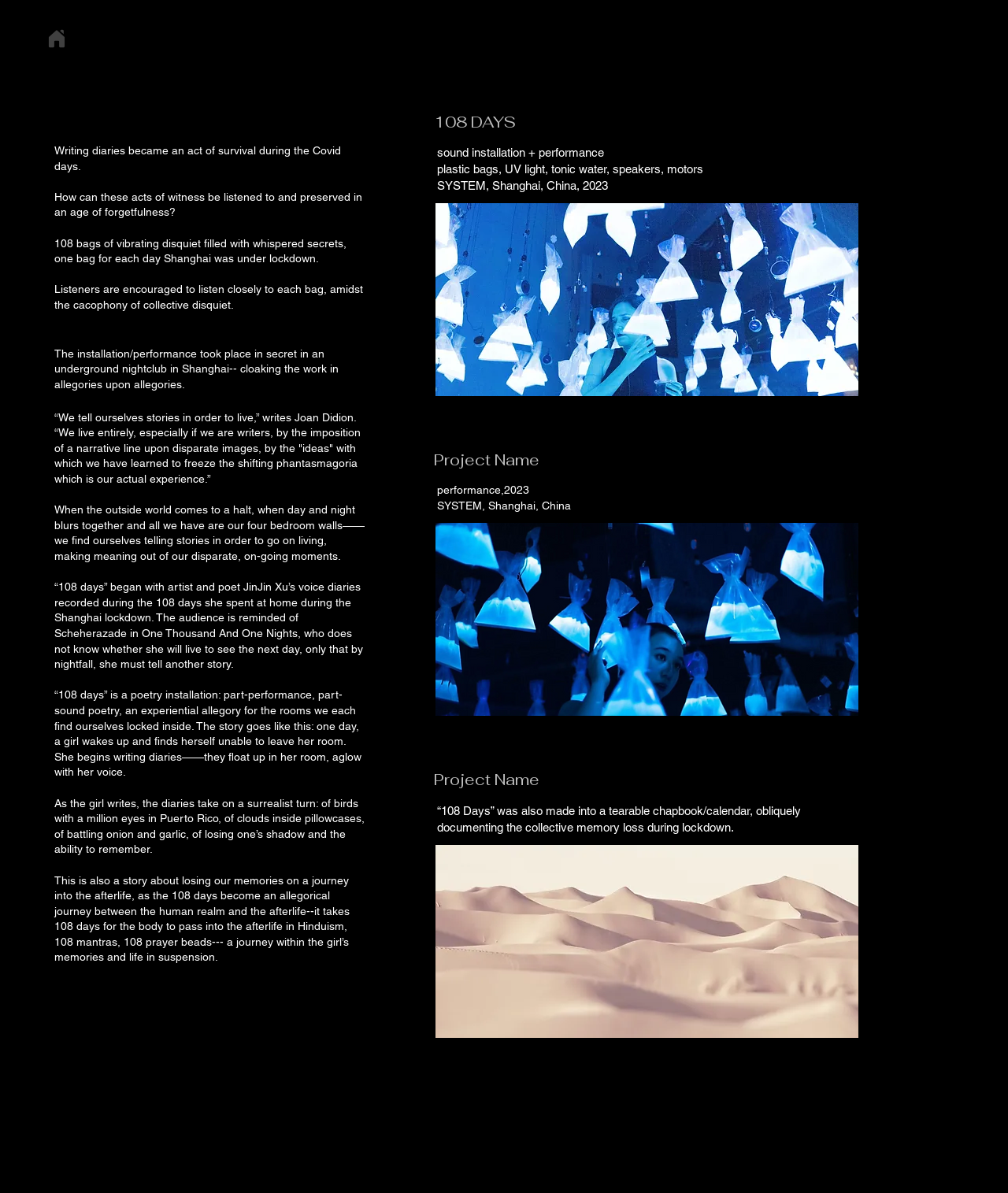Describe all the key features and sections of the webpage thoroughly.

This webpage is about a project called "108 Days" by JinJin Xu. At the top left, there is a link to "Home". Below it, there is a heading "Our Projects" followed by a series of paragraphs describing the project. The text explains how writing diaries became an act of survival during the Covid days and how the project is an installation/performance that took place in secret in an underground nightclub in Shanghai. The project is also described as a poetry installation, part-performance, part-sound poetry, and an experiential allegory for the rooms we each find ourselves locked inside.

To the right of the text, there are three headings: "108 DAYS", "Project Name", and another "Project Name". Below each heading, there are descriptions of the project, including the materials used, such as plastic bags, UV light, and tonic water, and the location and date of the project. There are also three images on the page, two of which are located below the headings and one is located at the bottom of the page.

The text and images are arranged in a way that creates a sense of flow and continuity, with the descriptions of the project flowing from one paragraph to the next, and the images breaking up the text and adding visual interest. Overall, the webpage provides a detailed and immersive description of the "108 Days" project.